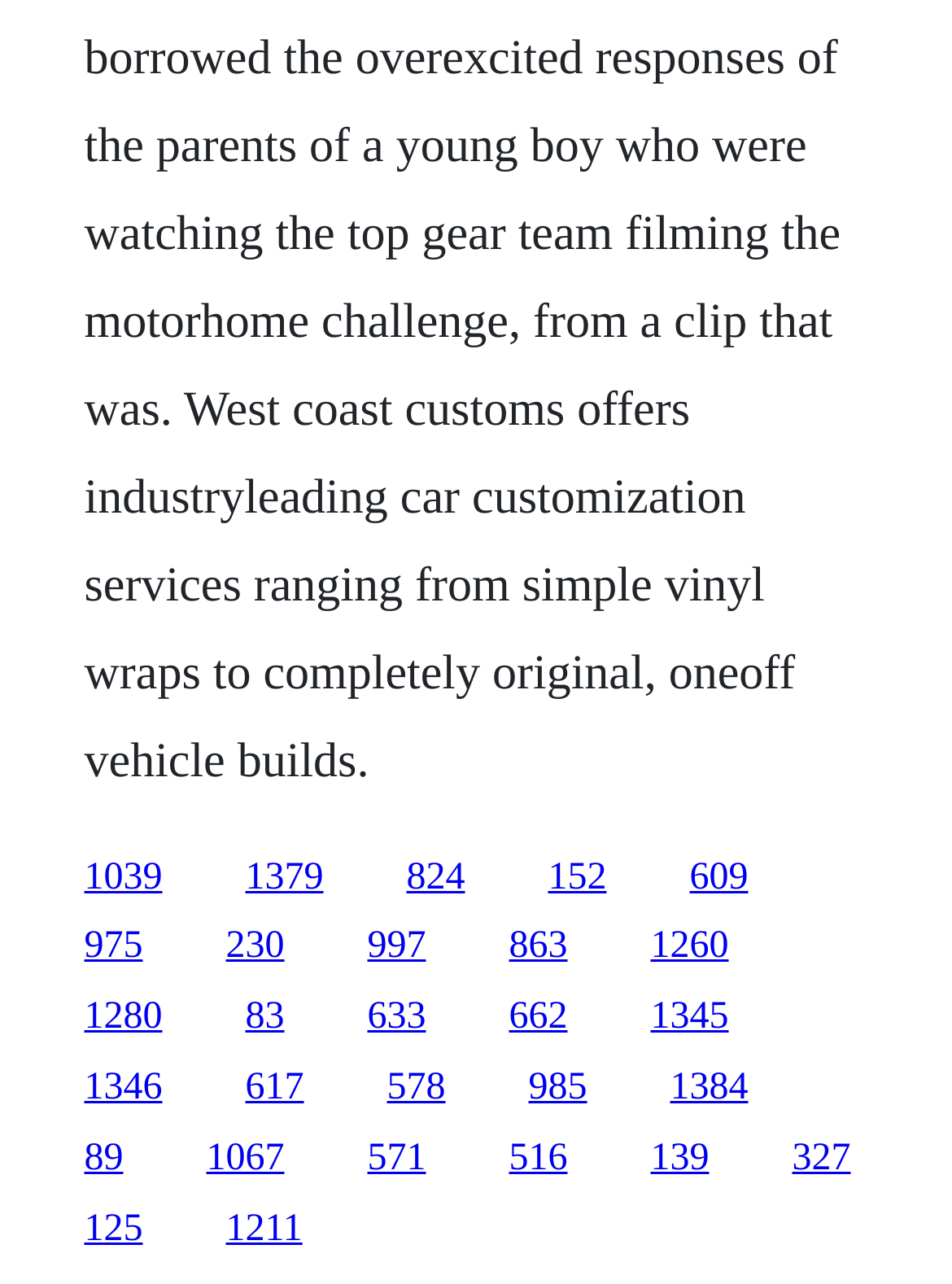Locate the bounding box coordinates of the element that should be clicked to execute the following instruction: "visit the third link".

[0.427, 0.667, 0.488, 0.699]